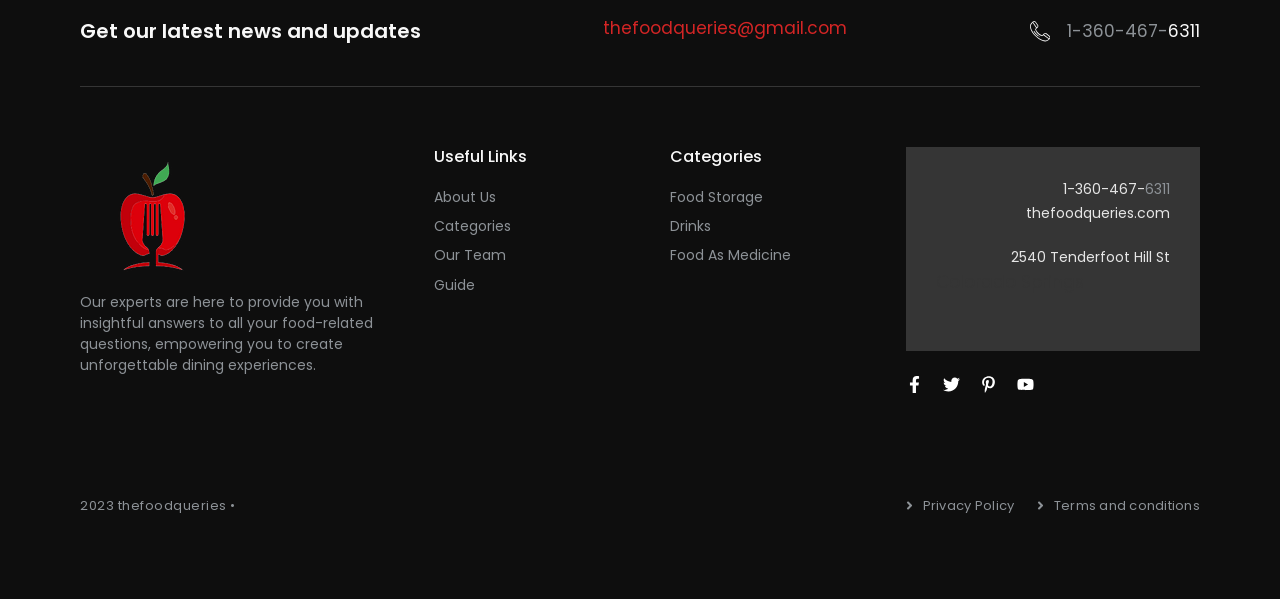Use a single word or phrase to answer the question:
How many social media links are provided at the bottom of the webpage?

4